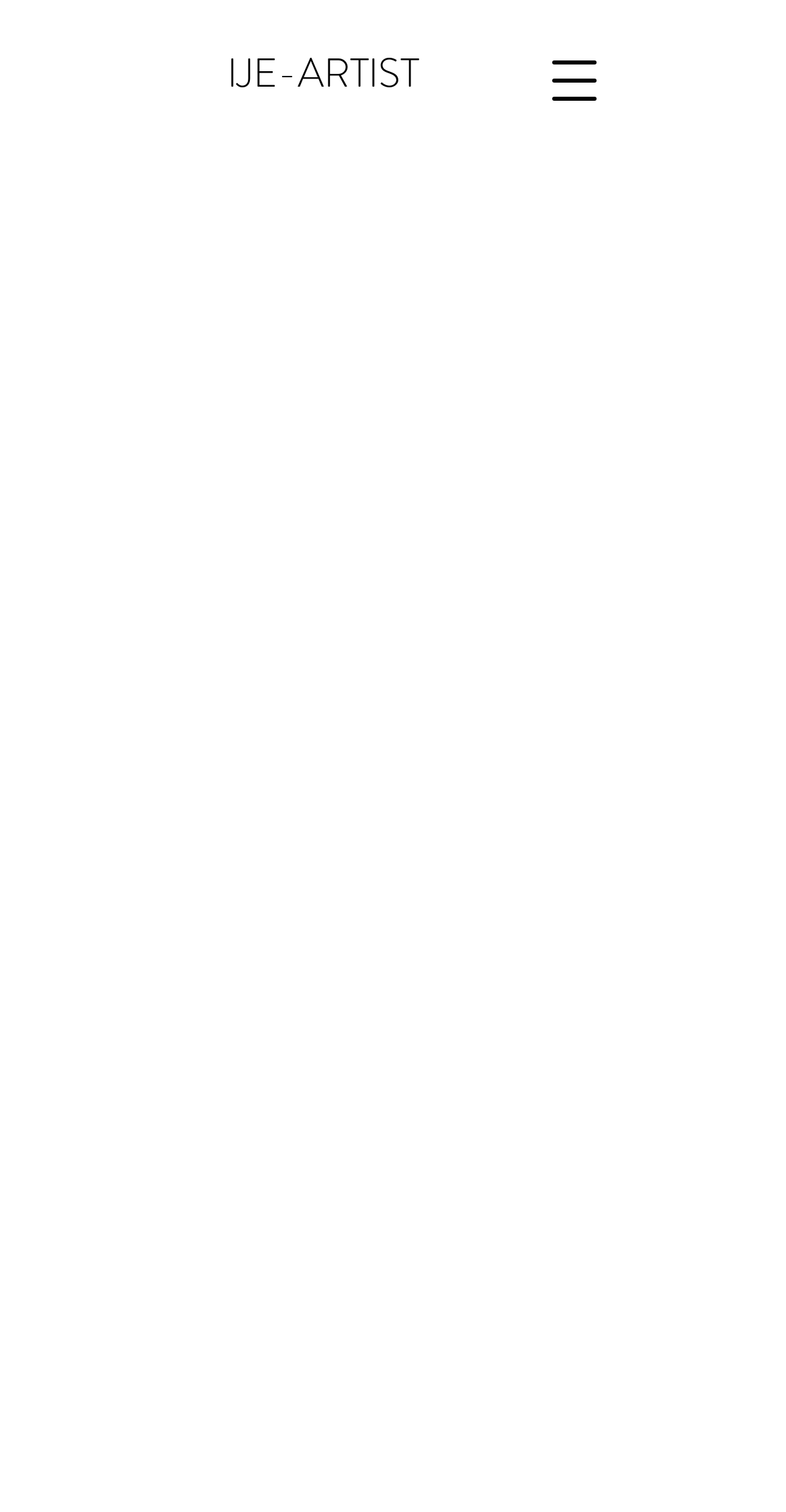Given the webpage screenshot and the description, determine the bounding box coordinates (top-left x, top-left y, bottom-right x, bottom-right y) that define the location of the UI element matching this description: parent_node: IJE-ARTIST aria-label="Open navigation menu"

[0.679, 0.027, 0.782, 0.08]